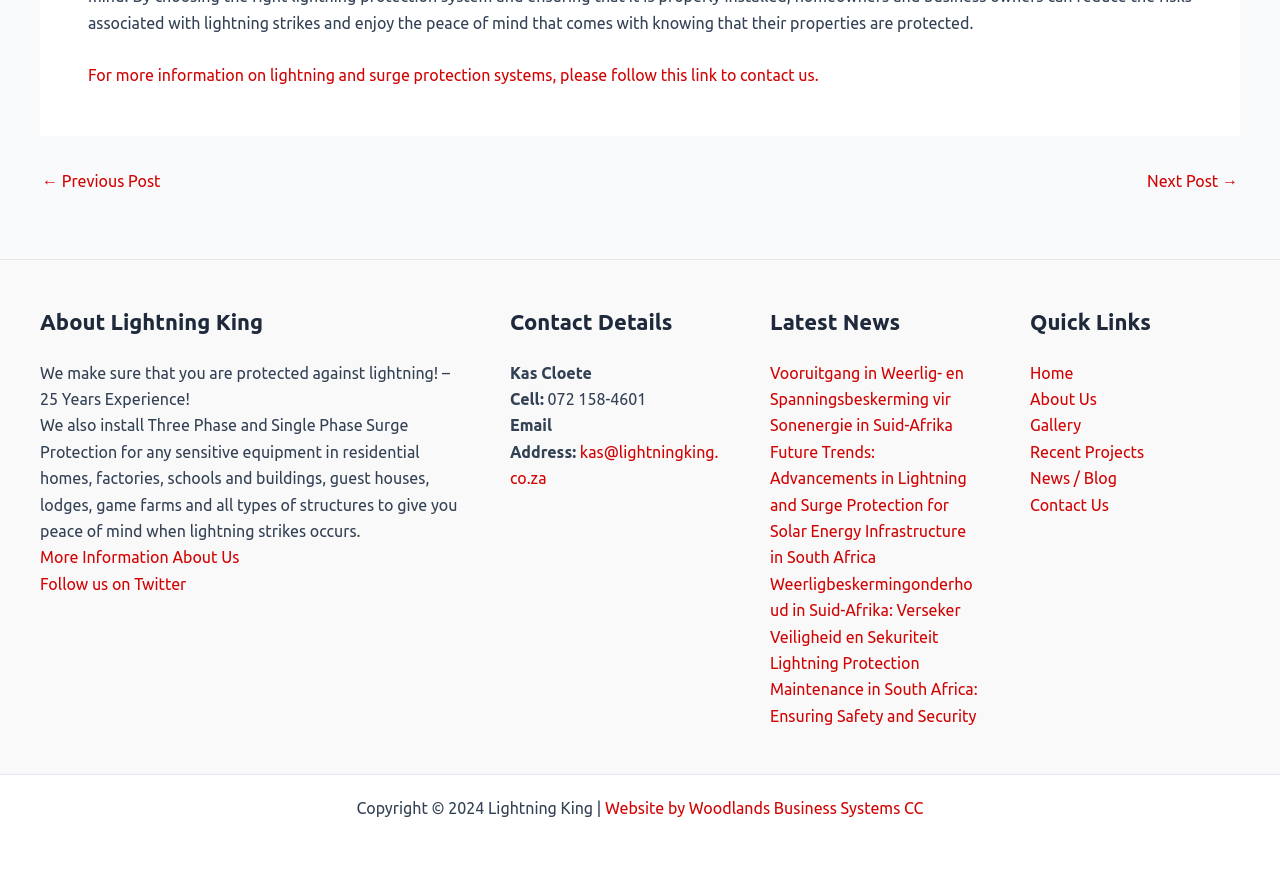What is the purpose of the company?
Observe the image and answer the question with a one-word or short phrase response.

Lightning protection